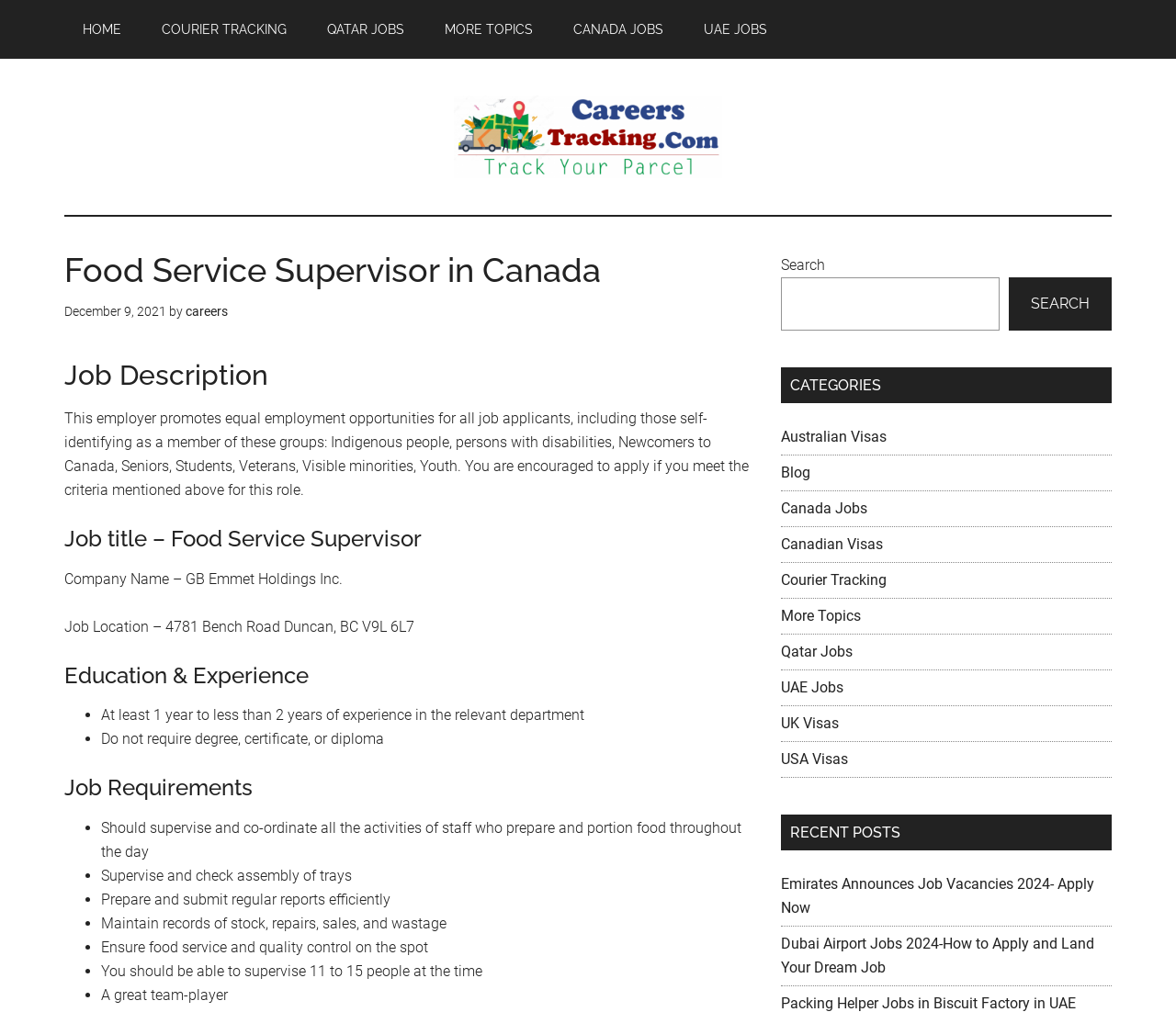Determine the bounding box coordinates of the section I need to click to execute the following instruction: "Click on the 'CANADA JOBS' link". Provide the coordinates as four float numbers between 0 and 1, i.e., [left, top, right, bottom].

[0.472, 0.0, 0.58, 0.058]